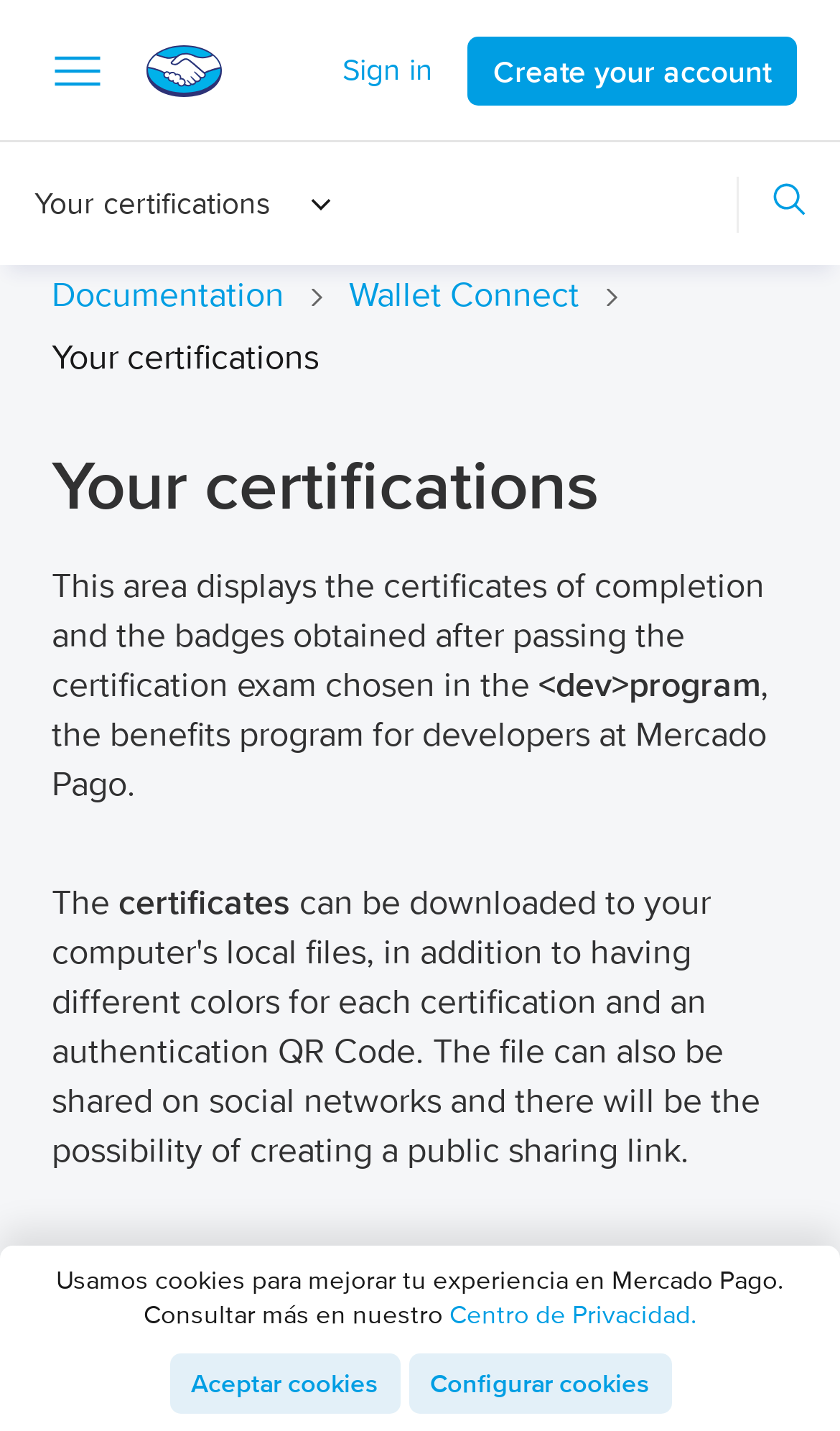What is the Integrator ID related to?
With the help of the image, please provide a detailed response to the question.

The meta description mentions the Integrator ID in the context of Wallet Connect, suggesting that the Integrator ID is related to the Wallet Connect feature or service.